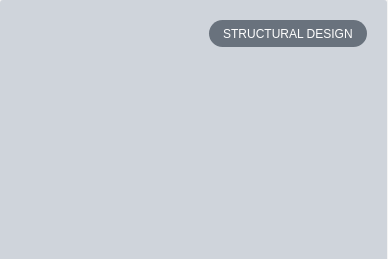Use the information in the screenshot to answer the question comprehensively: What is the purpose of the label?

The caption suggests that the label serves as a key point of focus and provides a visual cue to readers navigating the website, likely to draw attention to the importance of structural design in architecture and engineering.